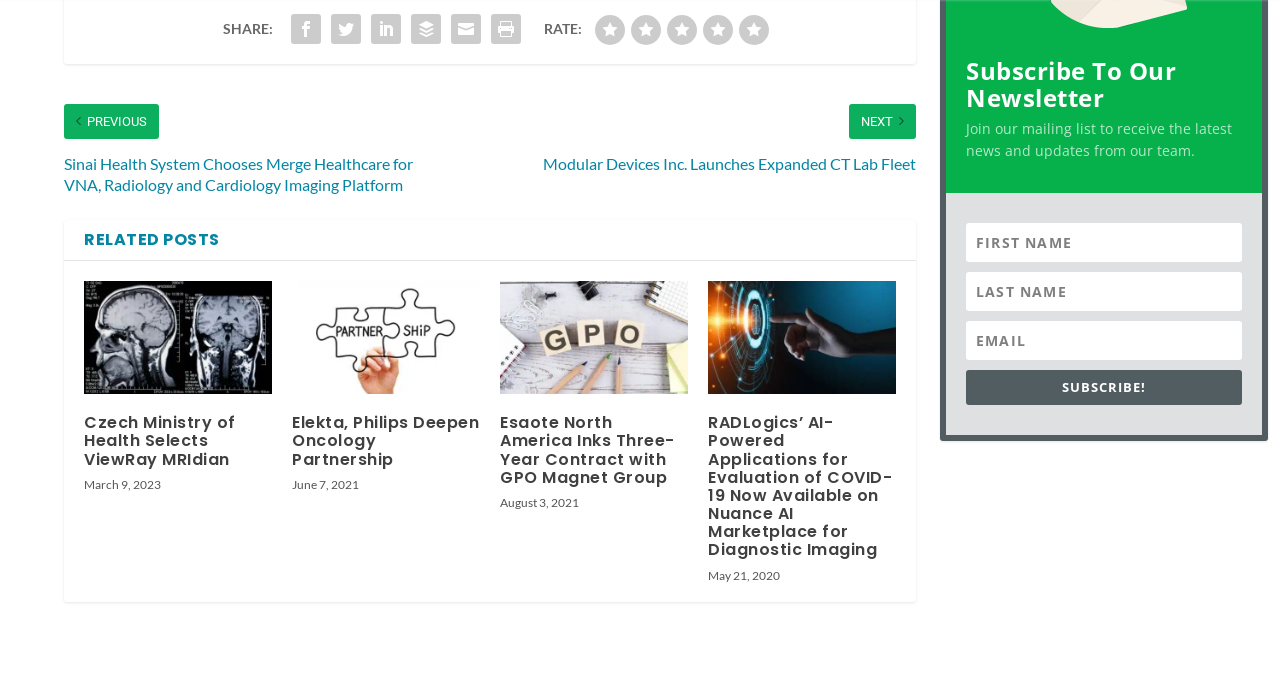Give a one-word or short phrase answer to the question: 
What is the purpose of the images in the 'RELATED POSTS' section?

Illustrating news articles